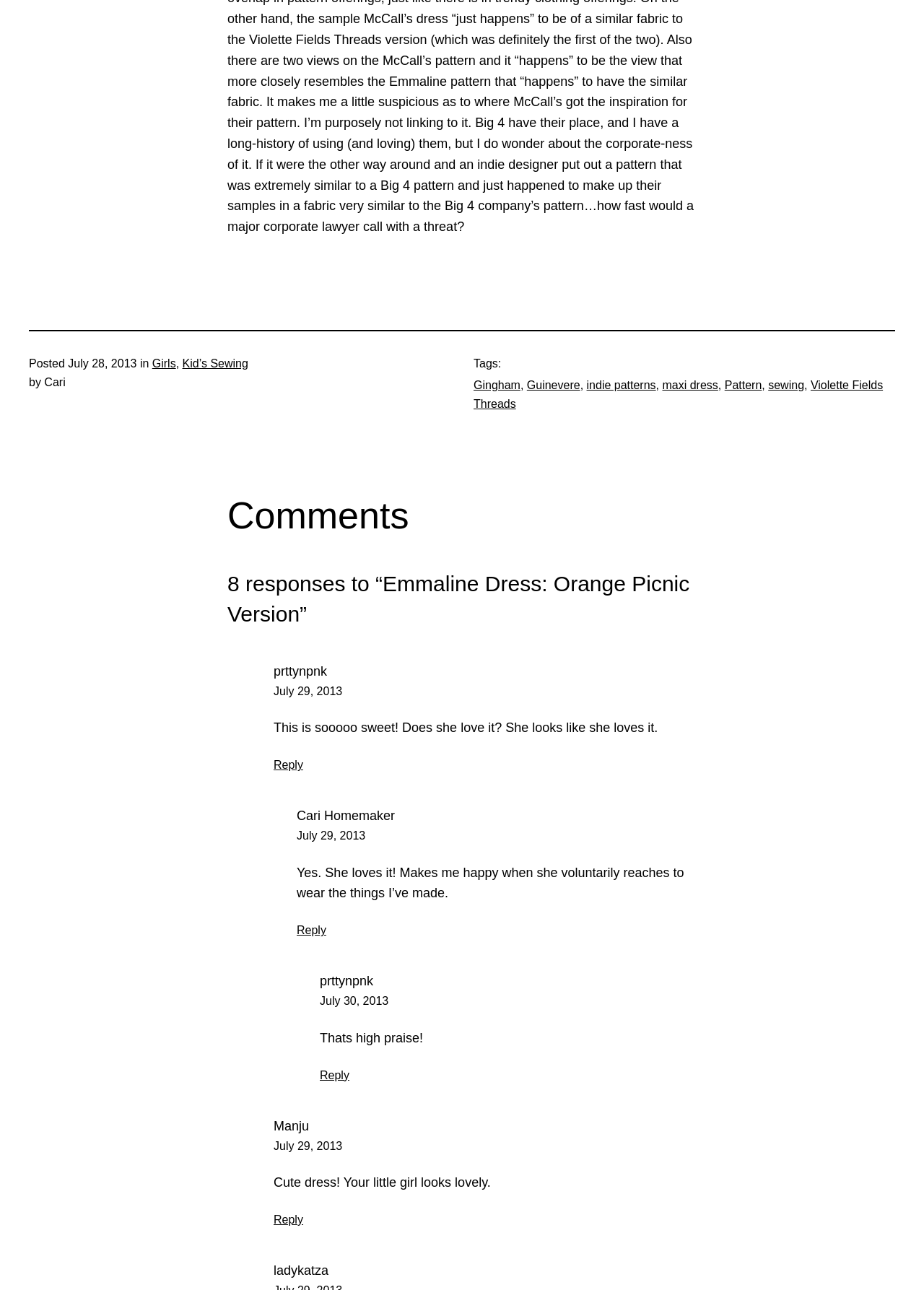Determine the bounding box coordinates of the section to be clicked to follow the instruction: "Click on the 'Reply to Manju' link". The coordinates should be given as four float numbers between 0 and 1, formatted as [left, top, right, bottom].

[0.296, 0.941, 0.328, 0.95]